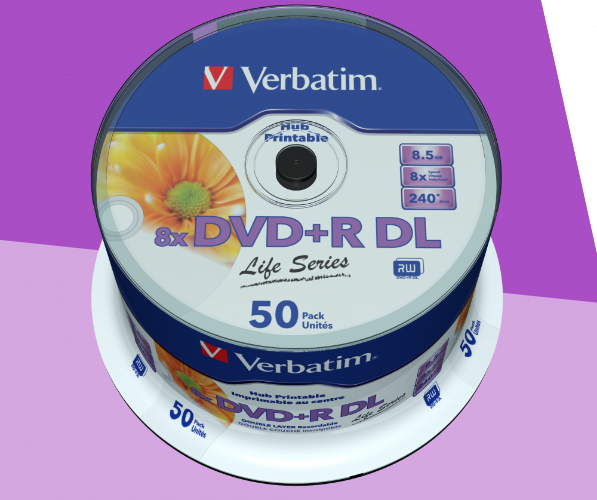What is the speed of data transfer?
Give a one-word or short phrase answer based on the image.

8x